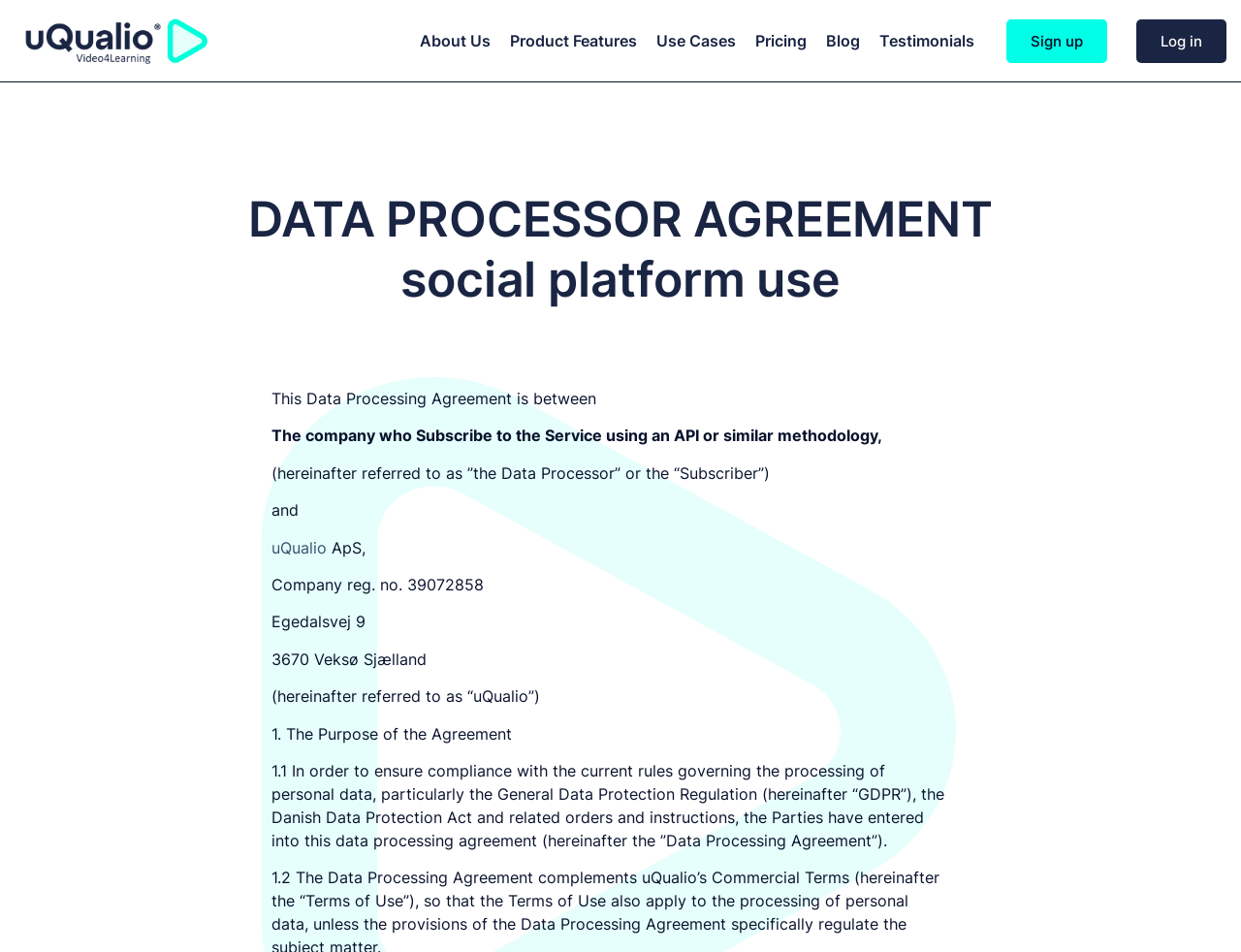Please locate the bounding box coordinates of the element that should be clicked to complete the given instruction: "read about product features".

[0.403, 0.019, 0.521, 0.066]